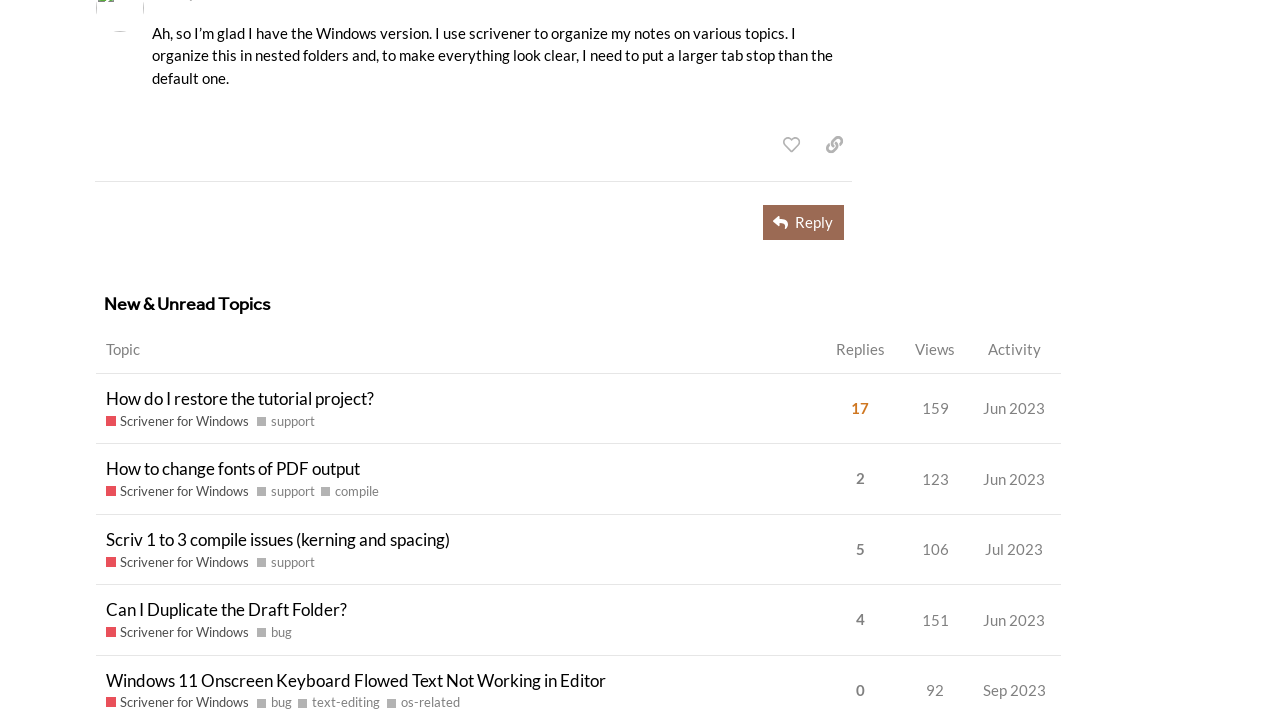Please find and report the bounding box coordinates of the element to click in order to perform the following action: "Sort by replies". The coordinates should be expressed as four float numbers between 0 and 1, in the format [left, top, right, bottom].

[0.643, 0.46, 0.701, 0.526]